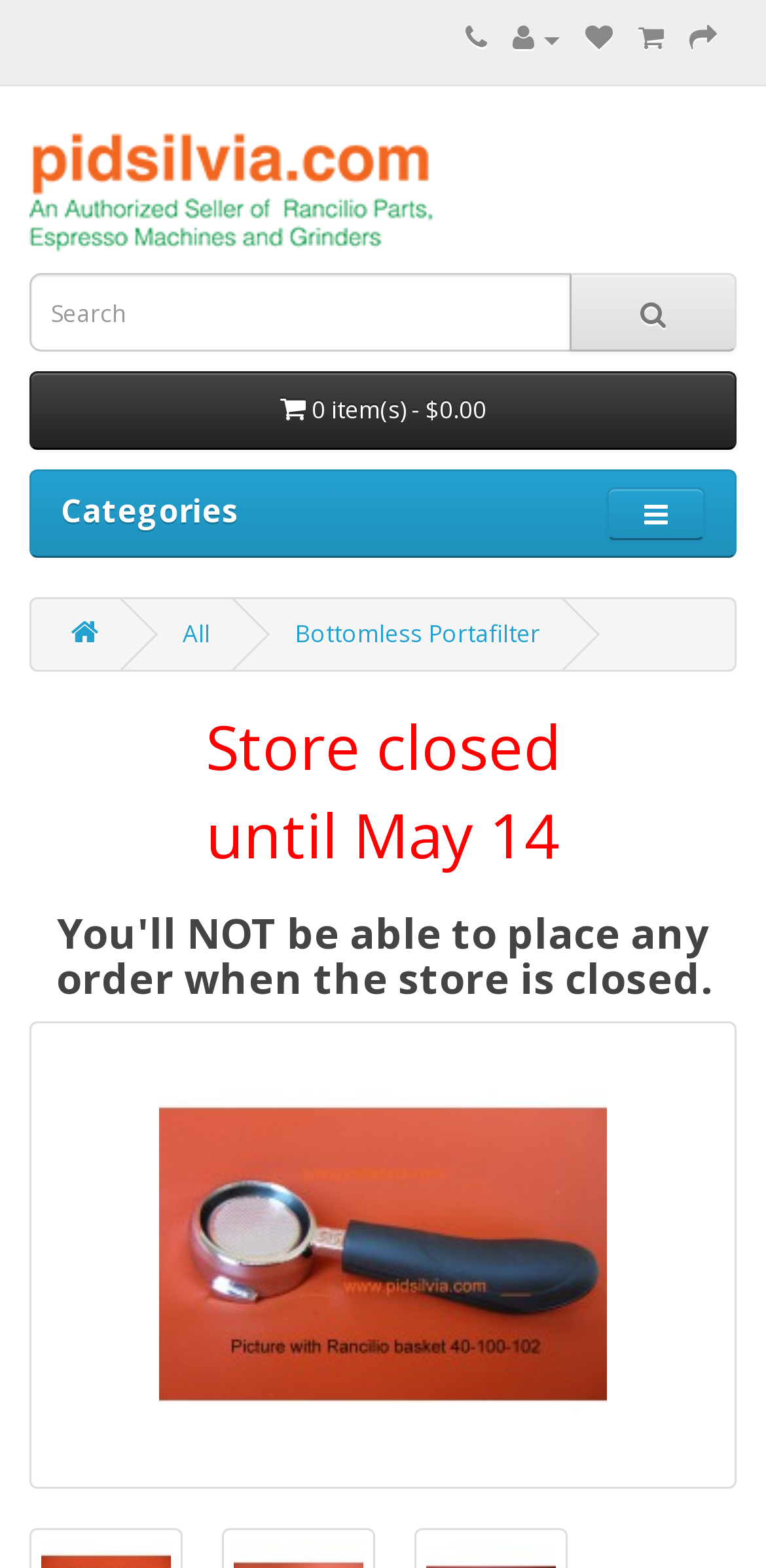Specify the bounding box coordinates of the element's area that should be clicked to execute the given instruction: "View shopping cart". The coordinates should be four float numbers between 0 and 1, i.e., [left, top, right, bottom].

[0.038, 0.237, 0.962, 0.287]